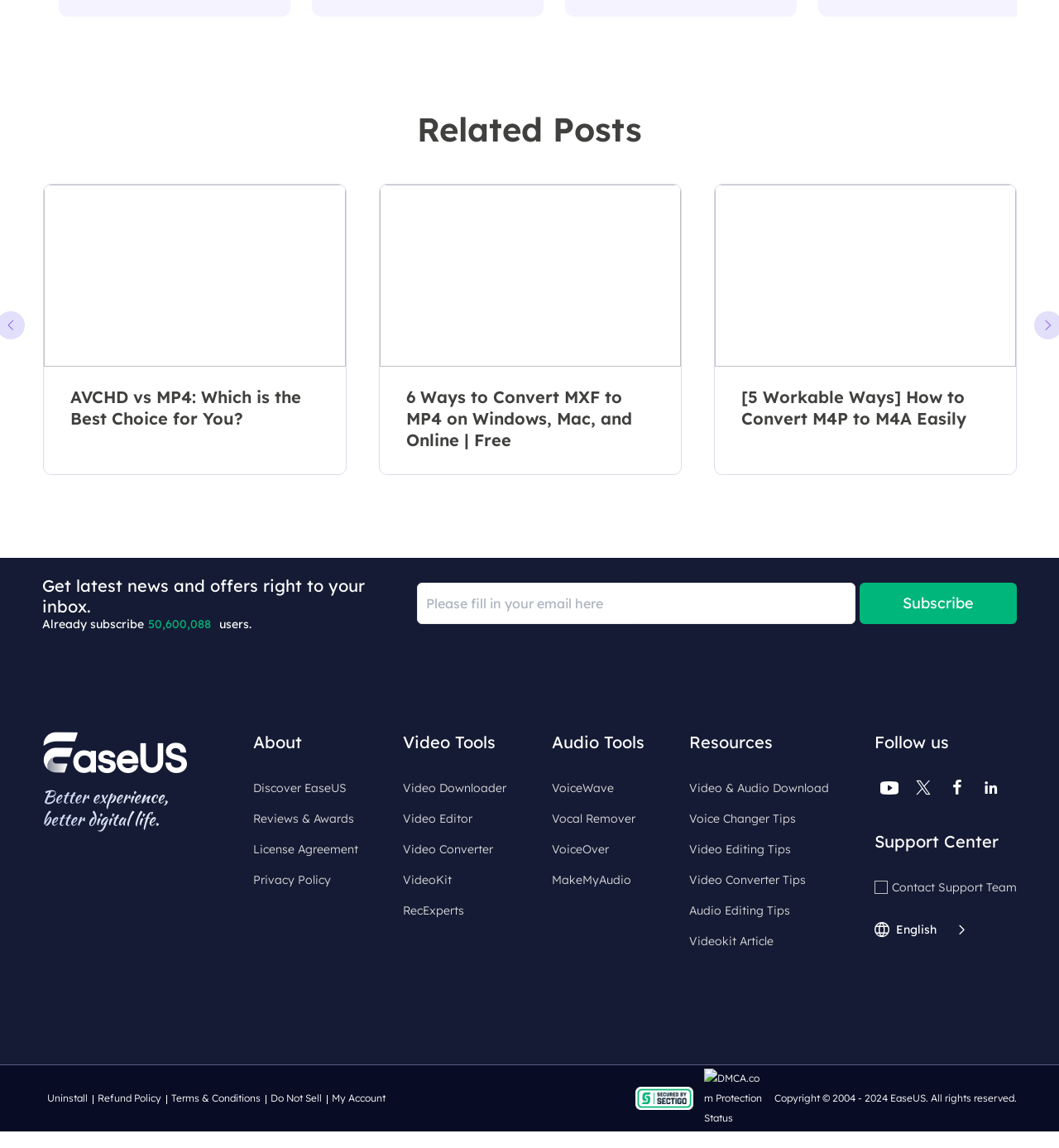Identify the bounding box coordinates of the element that should be clicked to fulfill this task: "Donate to support our work". The coordinates should be provided as four float numbers between 0 and 1, i.e., [left, top, right, bottom].

None